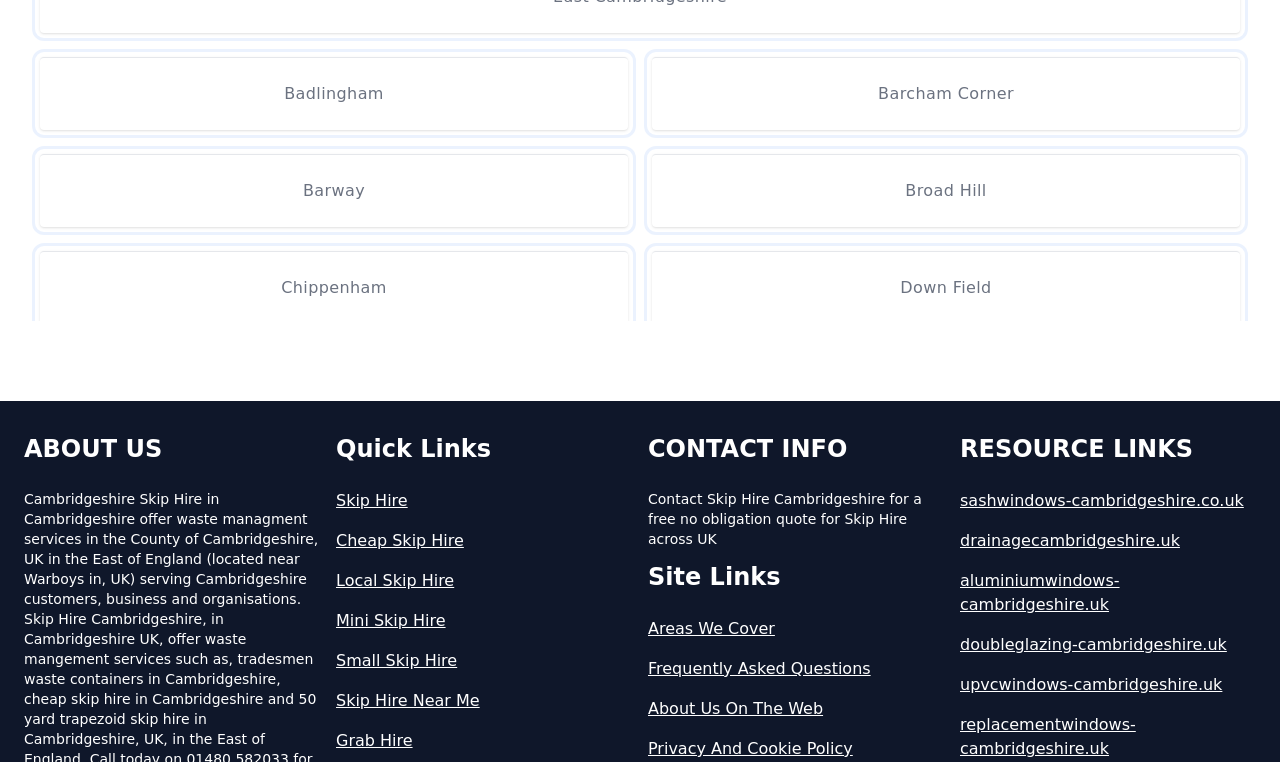What is the main service offered by this company?
Can you offer a detailed and complete answer to this question?

Based on the links provided on the webpage, such as 'Skip Hire', 'Cheap Skip Hire', 'Local Skip Hire', and 'Mini Skip Hire', it can be inferred that the main service offered by this company is Skip Hire.